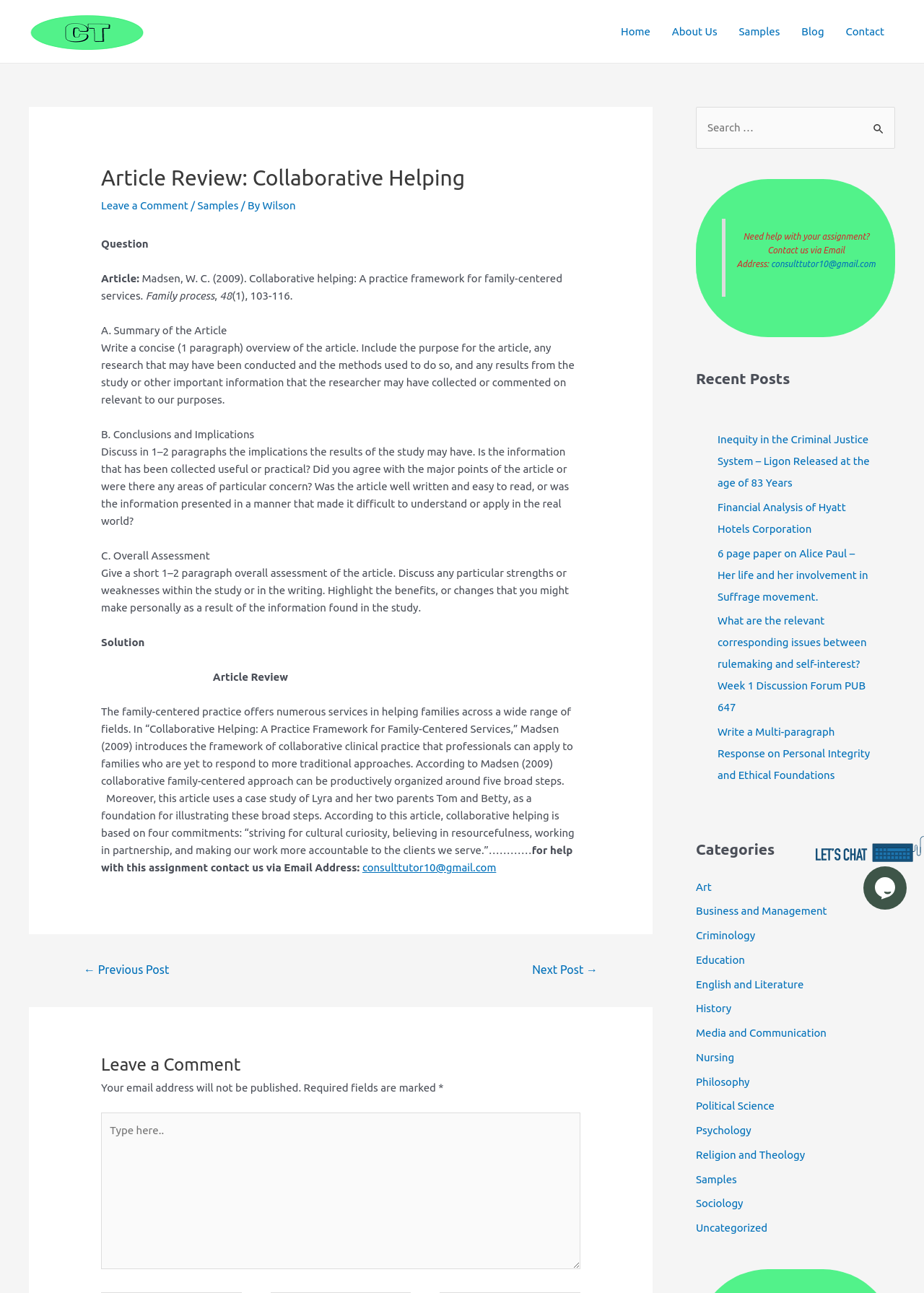What is the title of the article being reviewed?
Please give a well-detailed answer to the question.

The title of the article being reviewed is 'Collaborative Helping: A Practice Framework for Family-Centered Services' by Madsen (2009), which is mentioned in the article review.